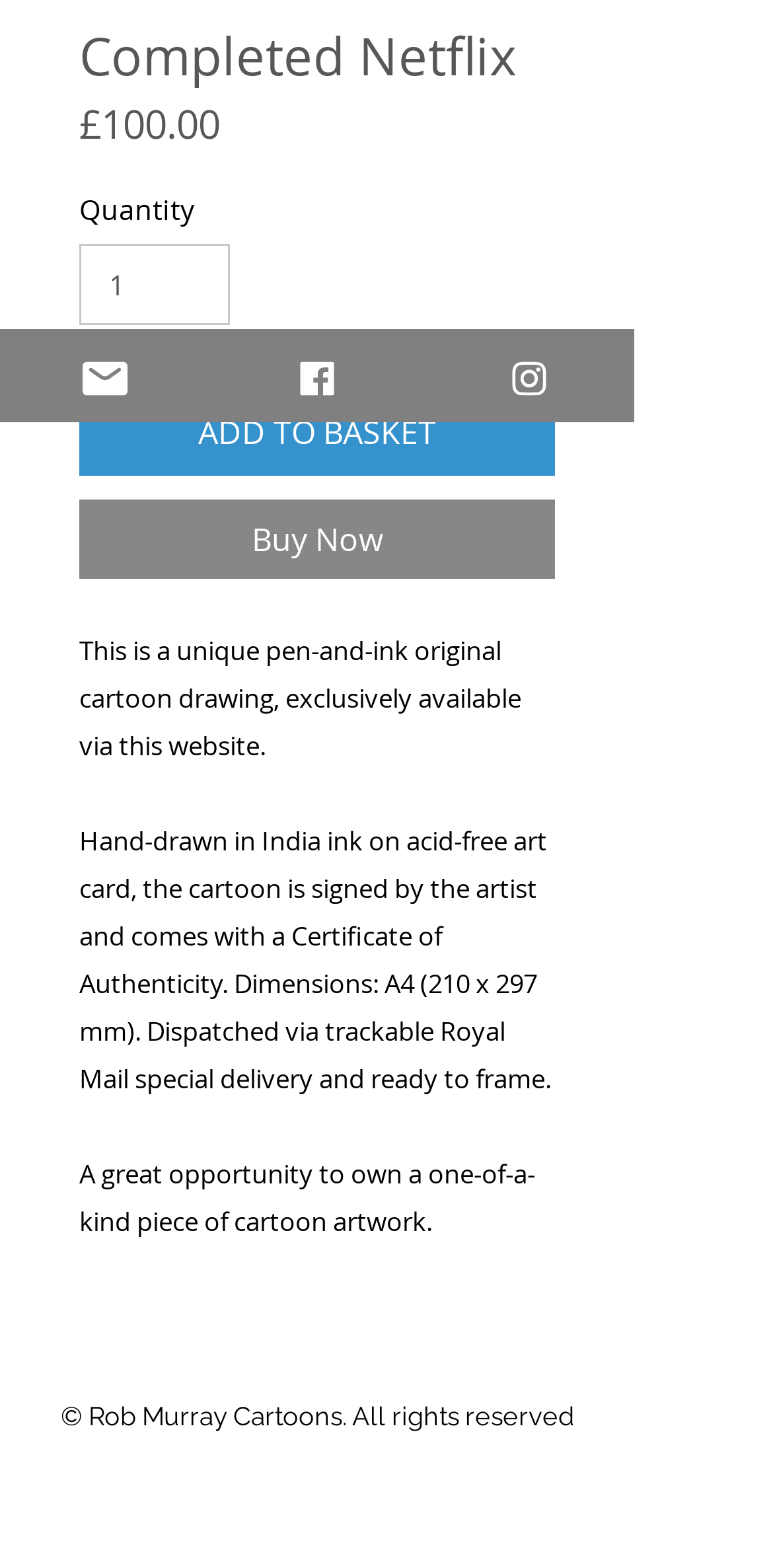Given the description "Buy Now", determine the bounding box of the corresponding UI element.

[0.103, 0.318, 0.718, 0.369]